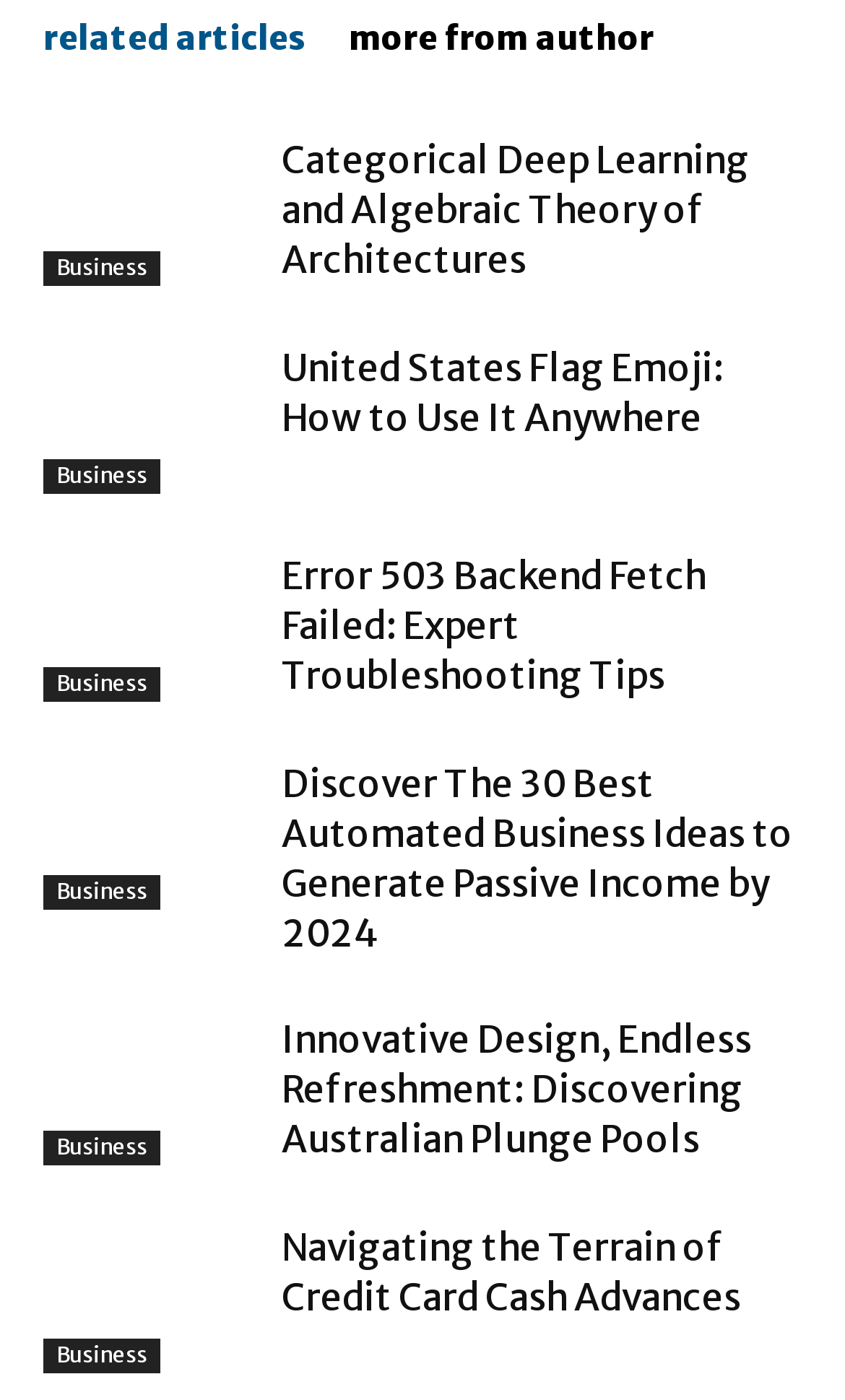Using the description: "aria-label="Menu"", determine the UI element's bounding box coordinates. Ensure the coordinates are in the format of four float numbers between 0 and 1, i.e., [left, top, right, bottom].

None